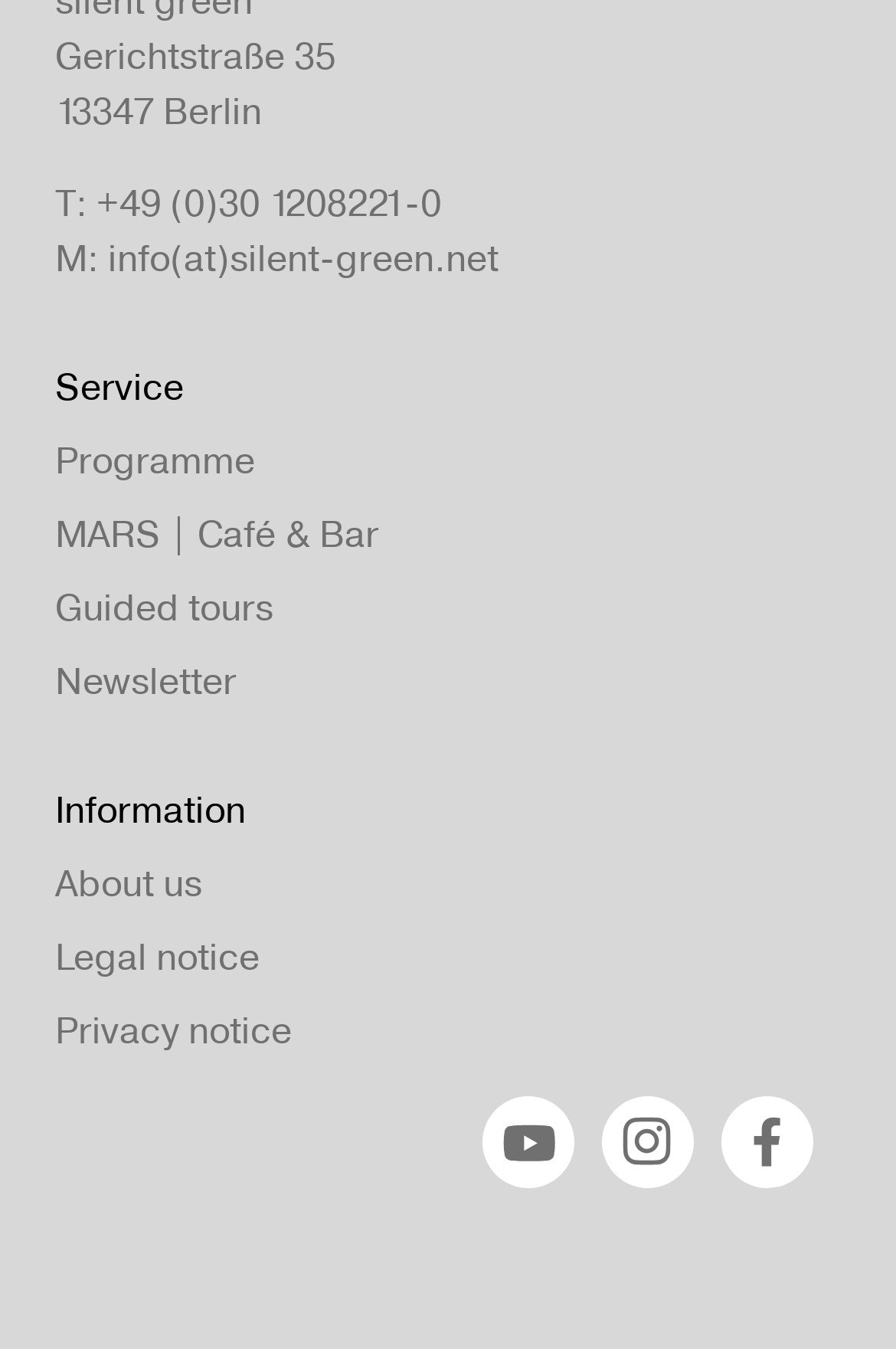Given the description "MARS | Café & Bar", determine the bounding box of the corresponding UI element.

[0.062, 0.38, 0.423, 0.413]